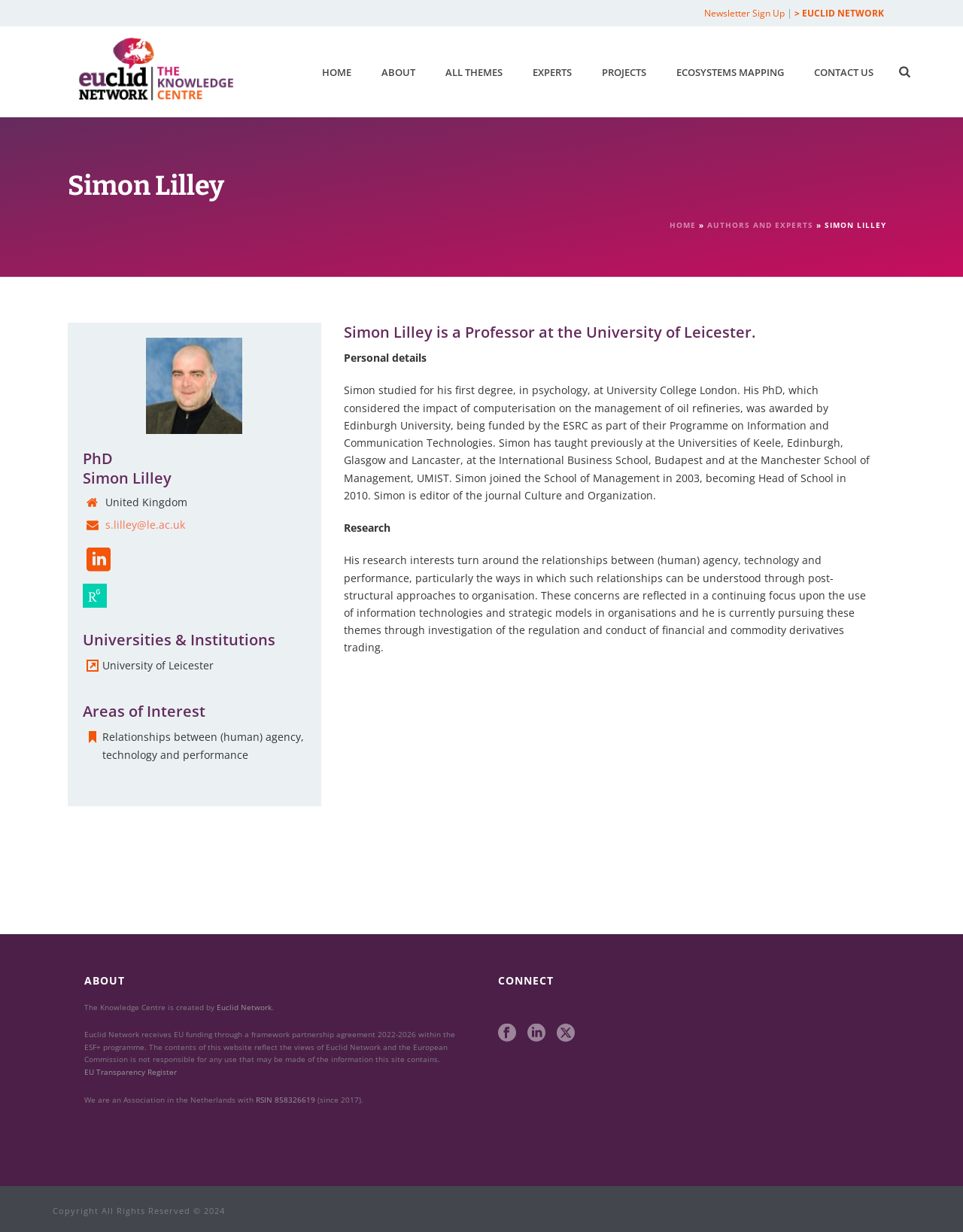Using the provided element description "About", determine the bounding box coordinates of the UI element.

[0.381, 0.051, 0.447, 0.066]